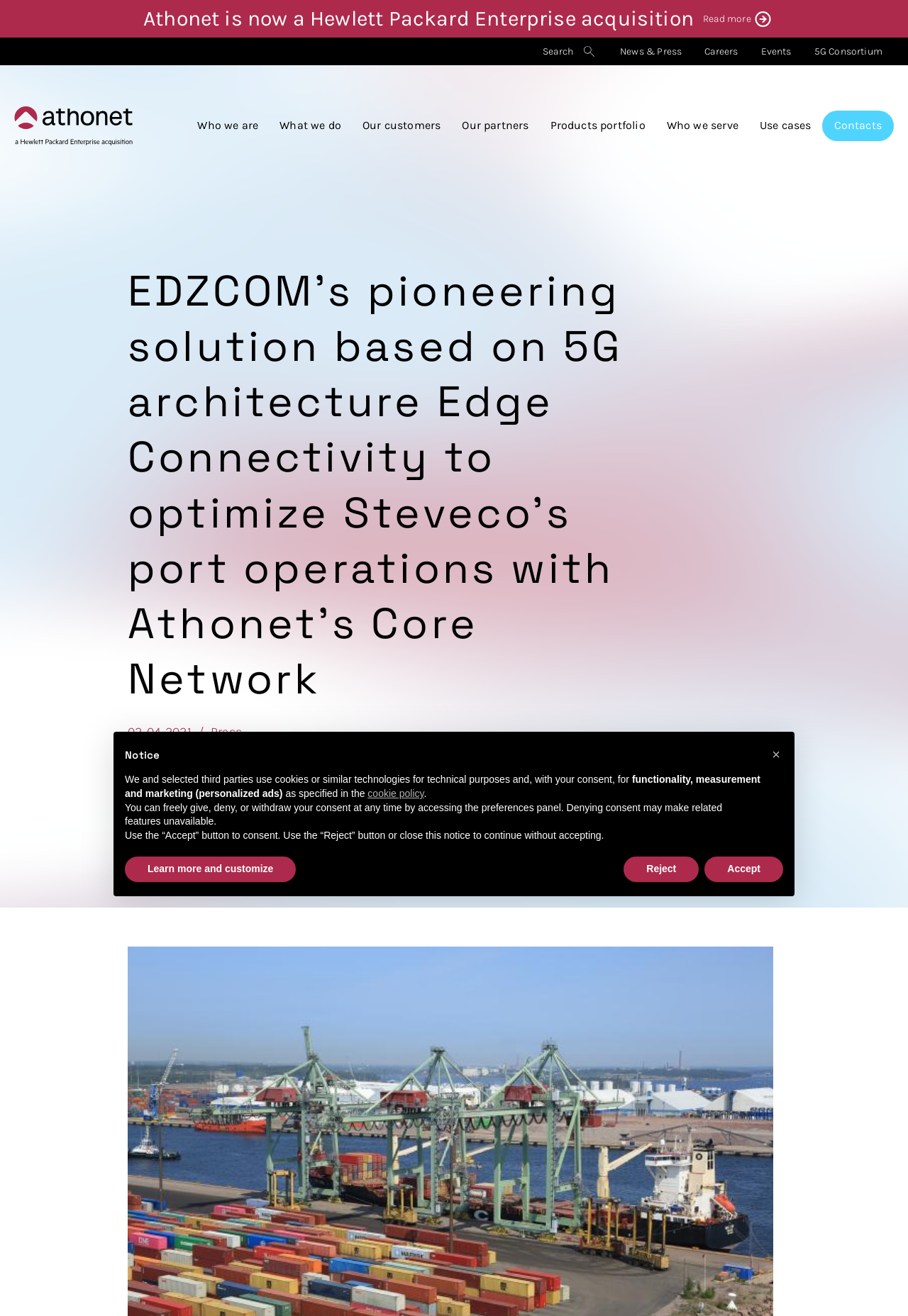Please specify the coordinates of the bounding box for the element that should be clicked to carry out this instruction: "Learn about Athonet's products portfolio". The coordinates must be four float numbers between 0 and 1, formatted as [left, top, right, bottom].

[0.594, 0.084, 0.722, 0.107]